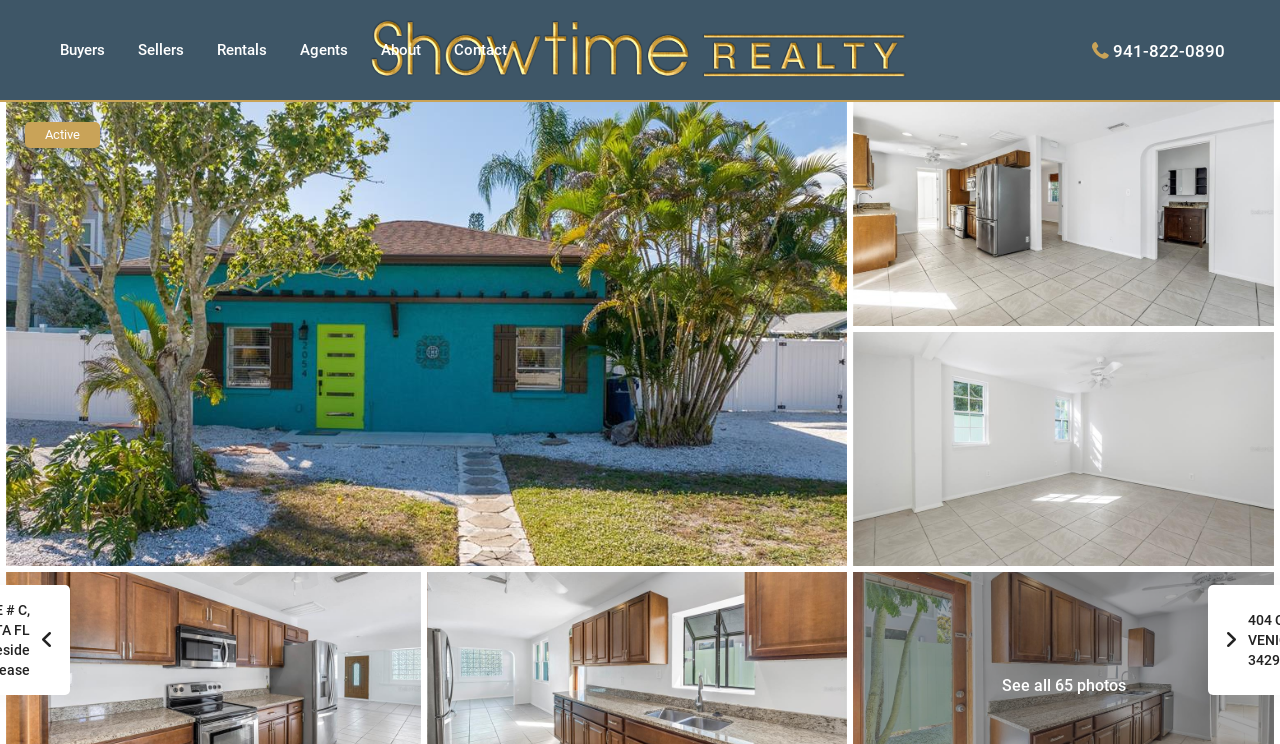Respond to the question below with a concise word or phrase:
What is the phone number to contact?

941-822-0890